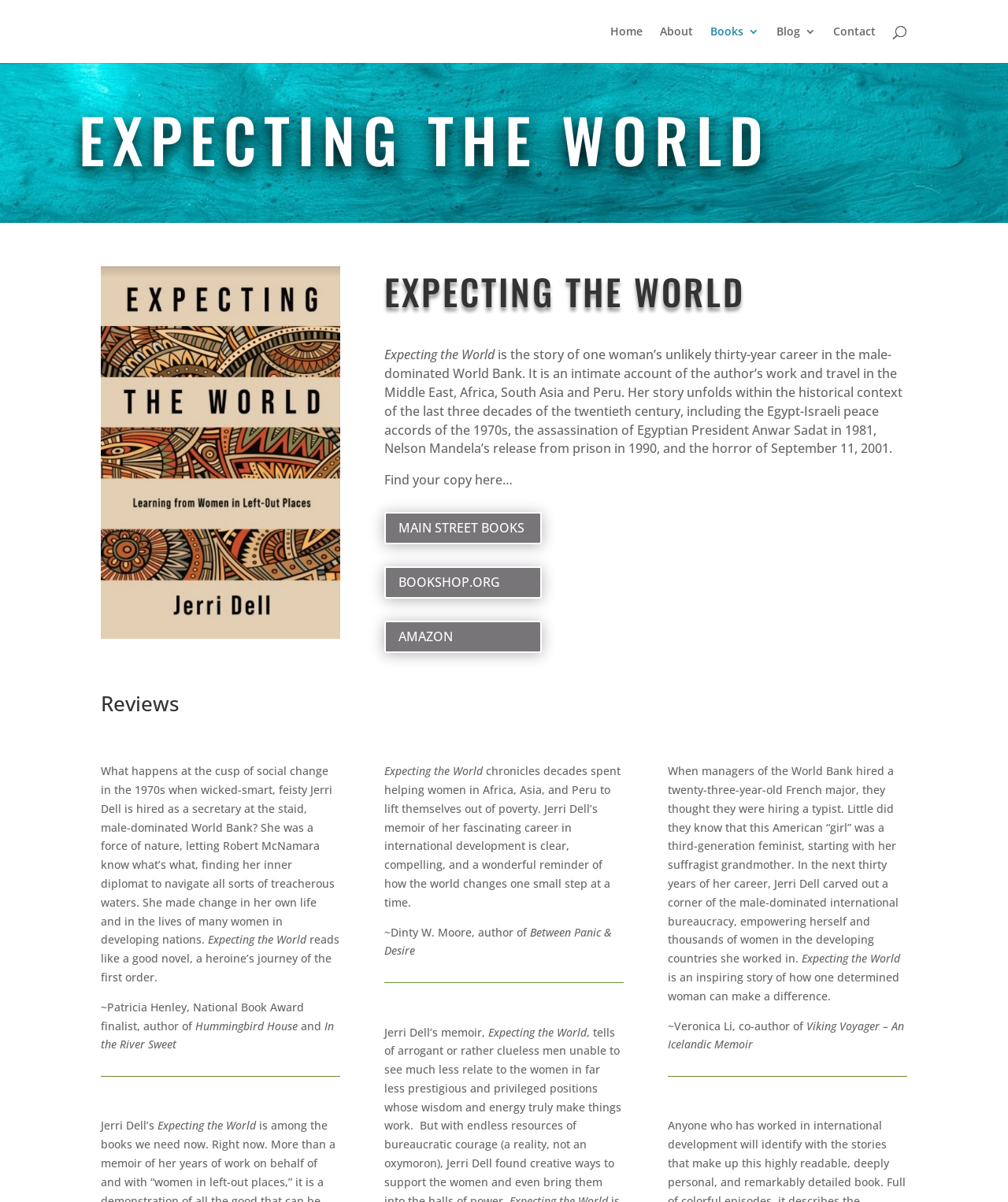What do reviewers say about the book?
Please provide a comprehensive answer based on the contents of the image.

After reading the reviews on the webpage, I found that reviewers praise the book 'Expecting the World' as an inspiring story, a good novel, and a wonderful reminder of how the world changes one small step at a time, which suggests that the book has received positive reviews.